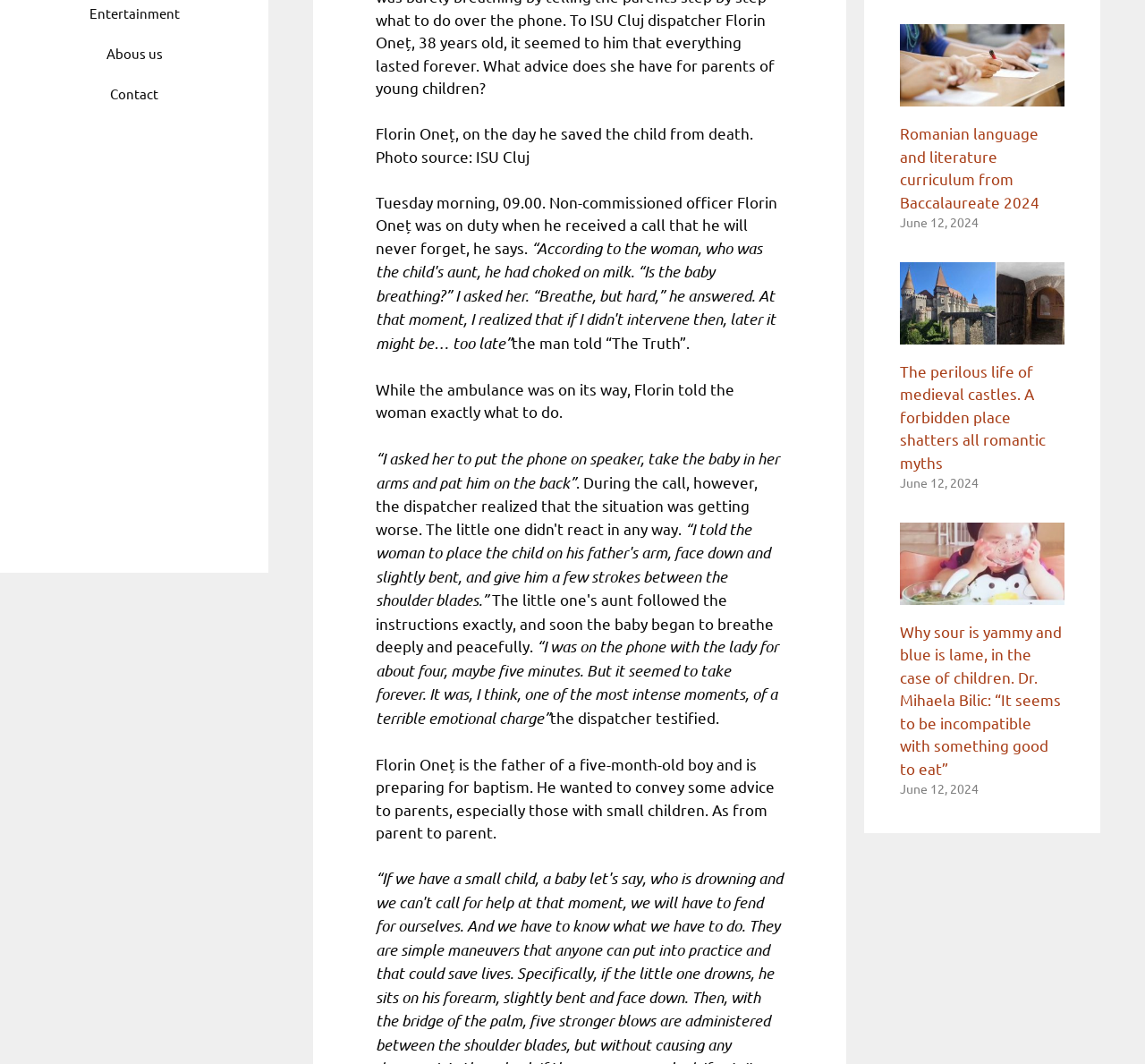Find the coordinates for the bounding box of the element with this description: "Contact".

[0.08, 0.069, 0.154, 0.107]